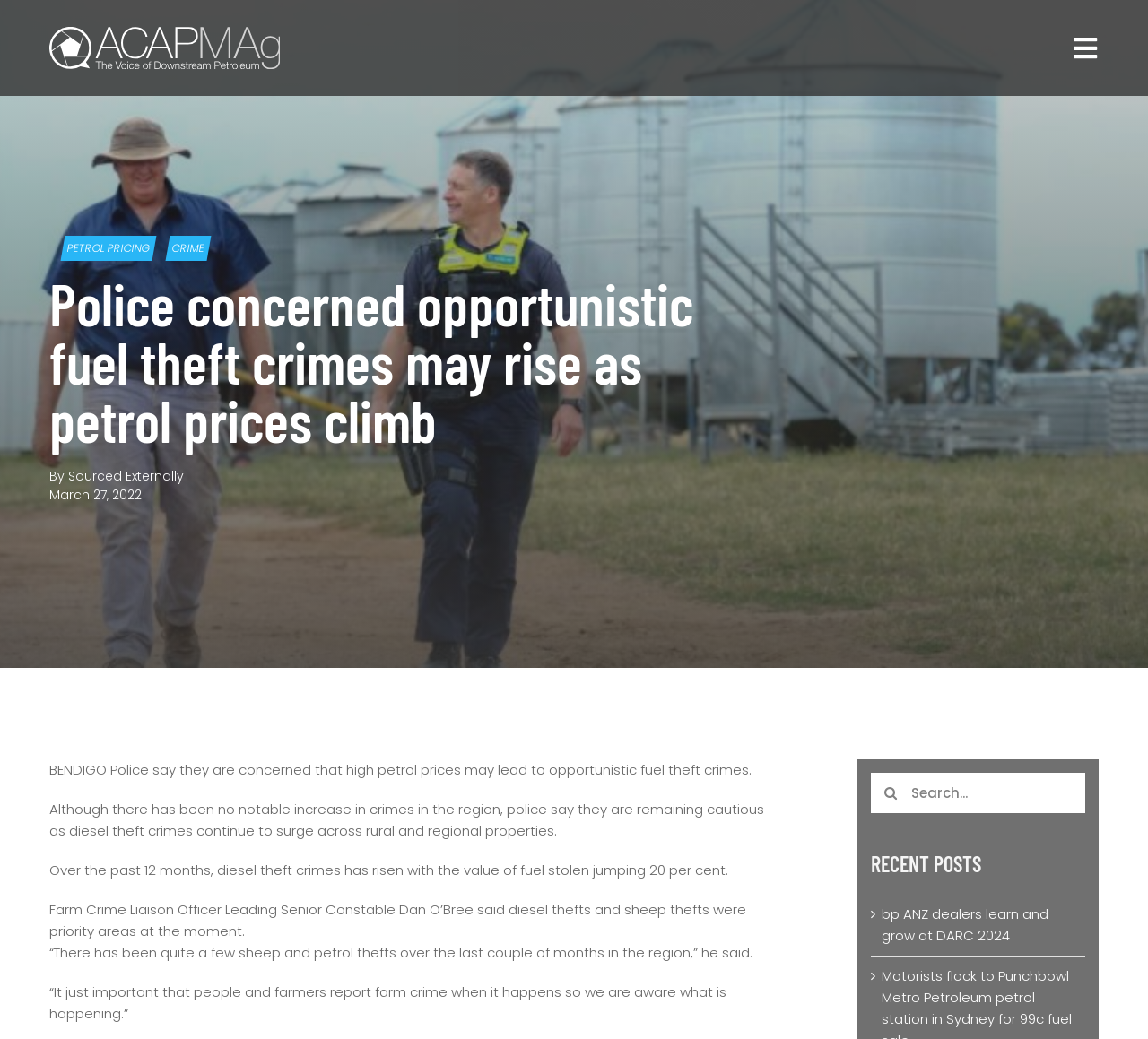Please reply to the following question using a single word or phrase: 
What is the current trend of diesel theft crimes?

Rising